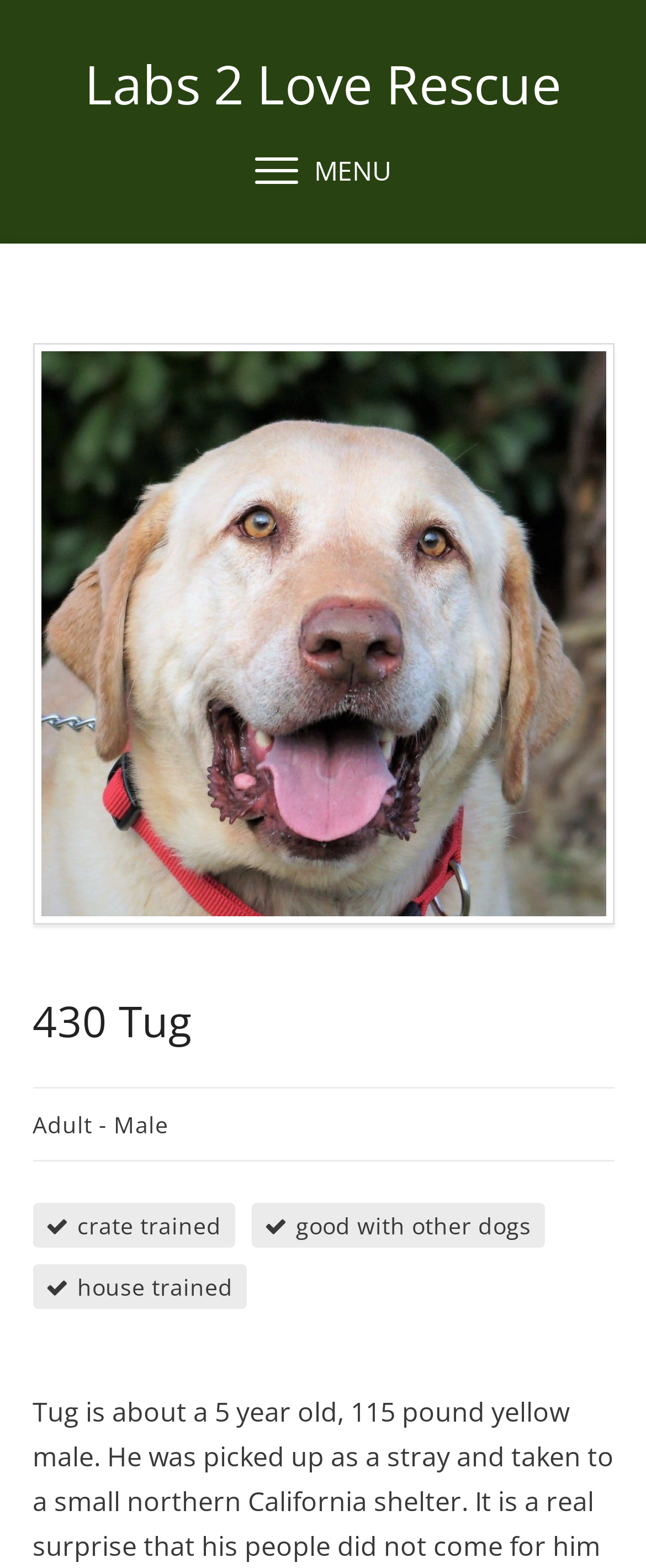What is the name of the dog?
Look at the screenshot and provide an in-depth answer.

The name of the dog can be found in the heading element with the text '430 Tug' at the top of the webpage.